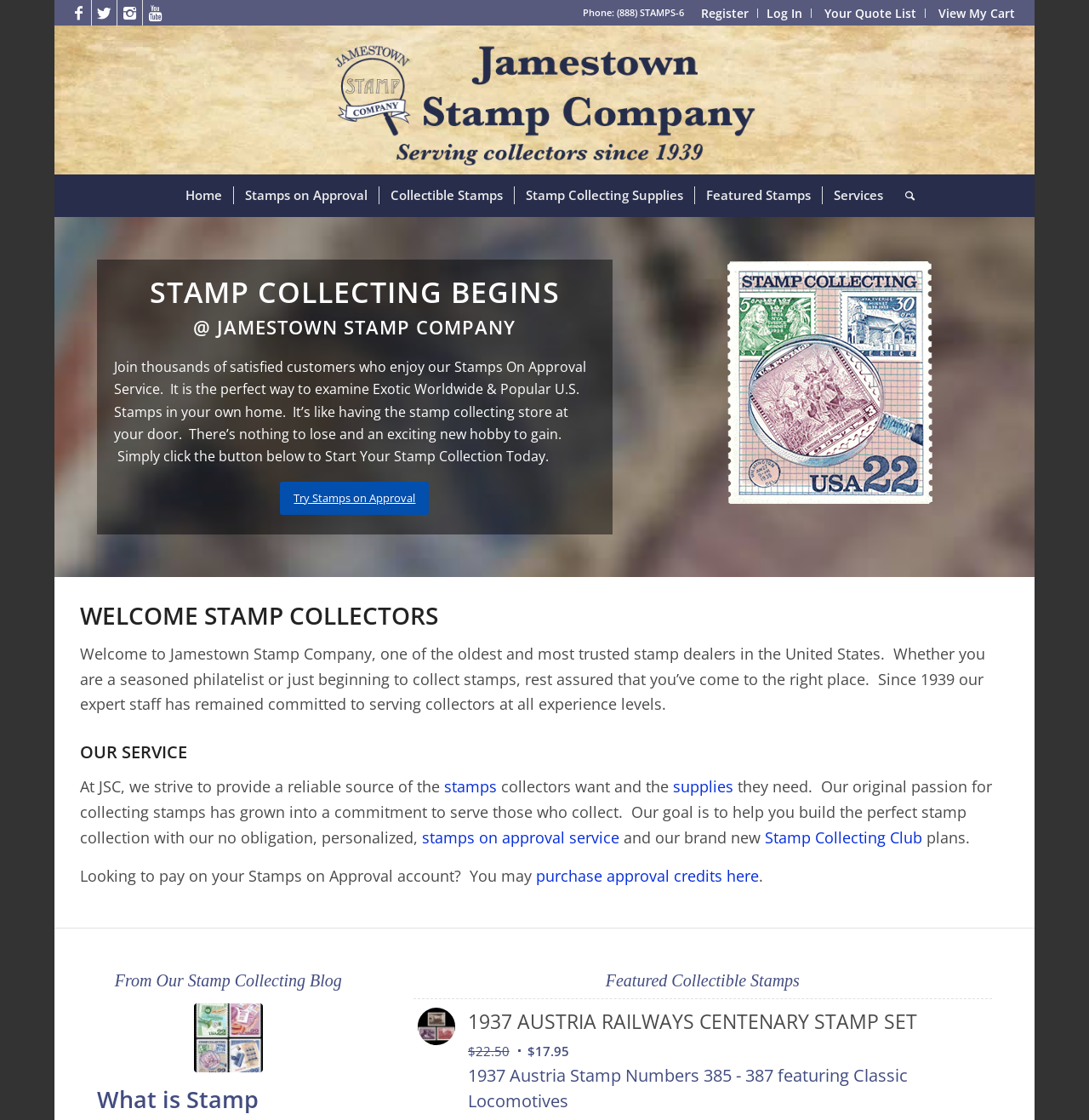Show the bounding box coordinates for the element that needs to be clicked to execute the following instruction: "Search for something". Provide the coordinates in the form of four float numbers between 0 and 1, i.e., [left, top, right, bottom].

None